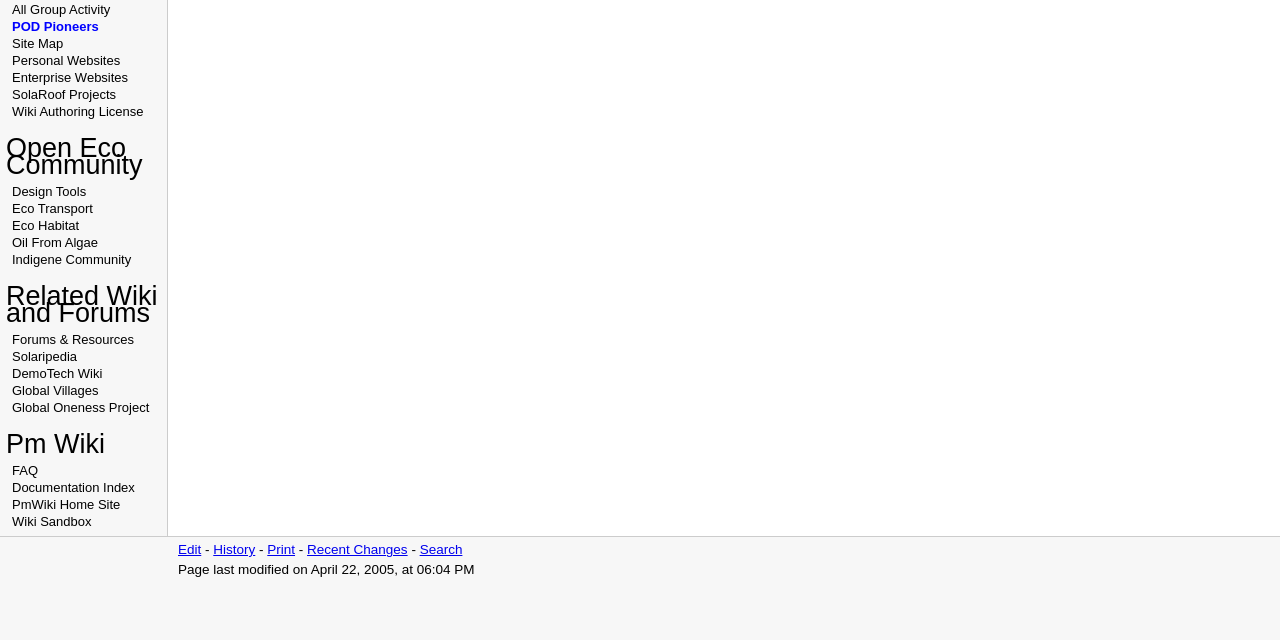Given the element description Eco Habitat, identify the bounding box coordinates for the UI element on the webpage screenshot. The format should be (top-left x, top-left y, bottom-right x, bottom-right y), with values between 0 and 1.

[0.009, 0.341, 0.062, 0.364]